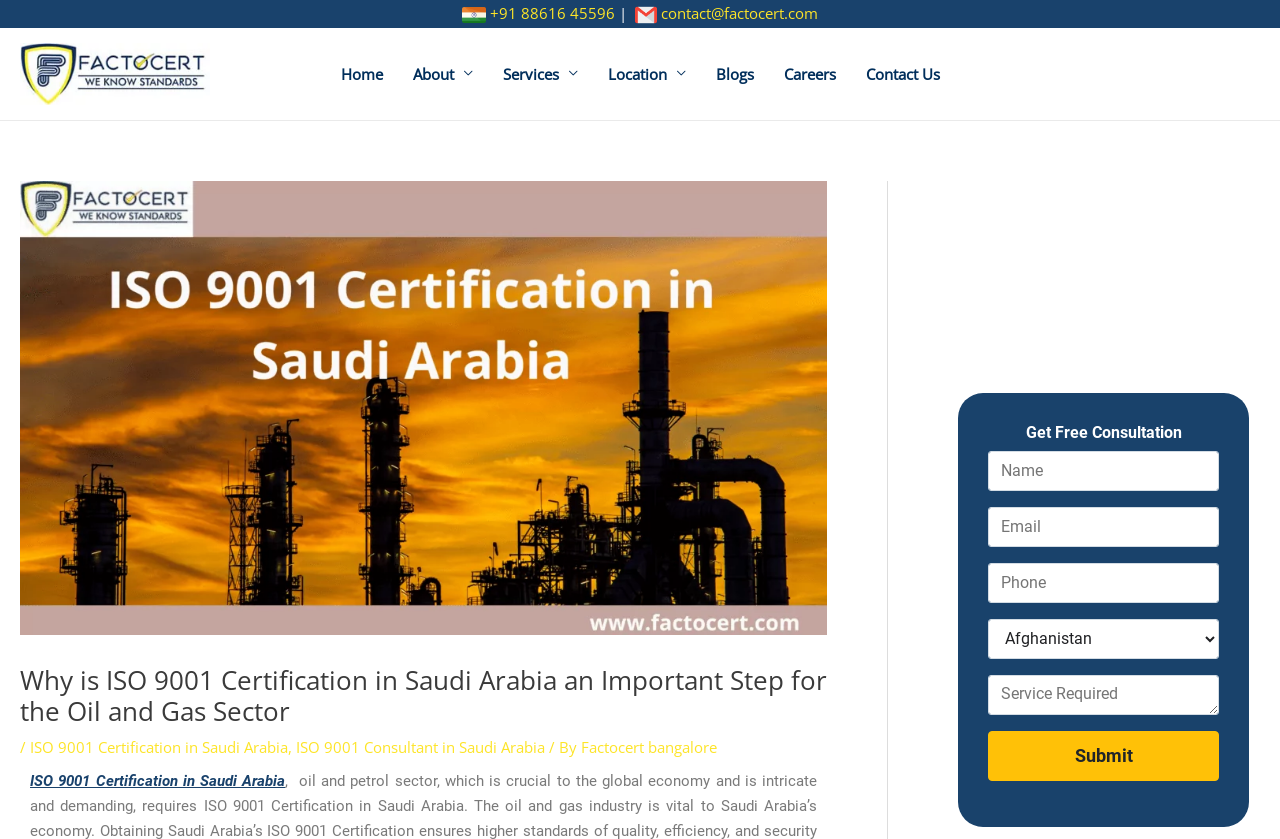Offer an in-depth caption of the entire webpage.

The webpage appears to be a professional services website, specifically focused on ISO 9001 certification in Saudi Arabia for the oil and gas sector. 

At the top left corner, there is a logo of Factocert, which is a main navigation element. Next to the logo, there is a navigation menu with links to various sections of the website, including Home, About, Services, Location, Blogs, Careers, and Contact Us.

Below the navigation menu, there is a prominent header section that takes up most of the width of the page. This section features an image related to ISO 9001 certification in Saudi Arabia, followed by a heading that reads "Why is ISO 9001 Certification in Saudi Arabia an Important Step for the Oil and Gas Sector". 

Below the header section, there are several links and text elements, including a brief description of the certification and its importance, as well as links to related services and consultants.

On the right side of the page, there is a call-to-action section with a heading "Get Free Consultation". This section features a form with input fields for name, email, phone, and service required, as well as a submit button.

There are also several contact links and information at the top right corner, including a phone number and an email address.